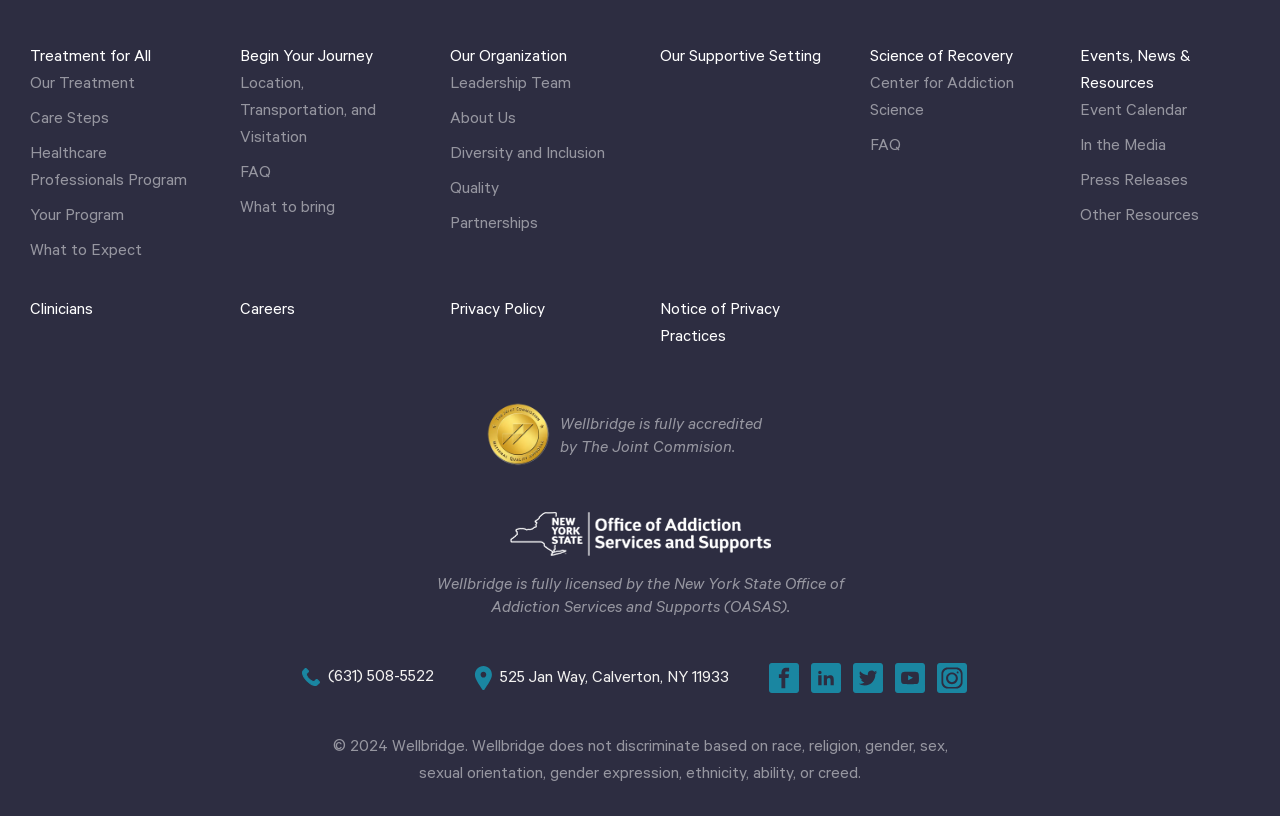Give a succinct answer to this question in a single word or phrase: 
What is the phone number of the organization?

(631) 508-5522